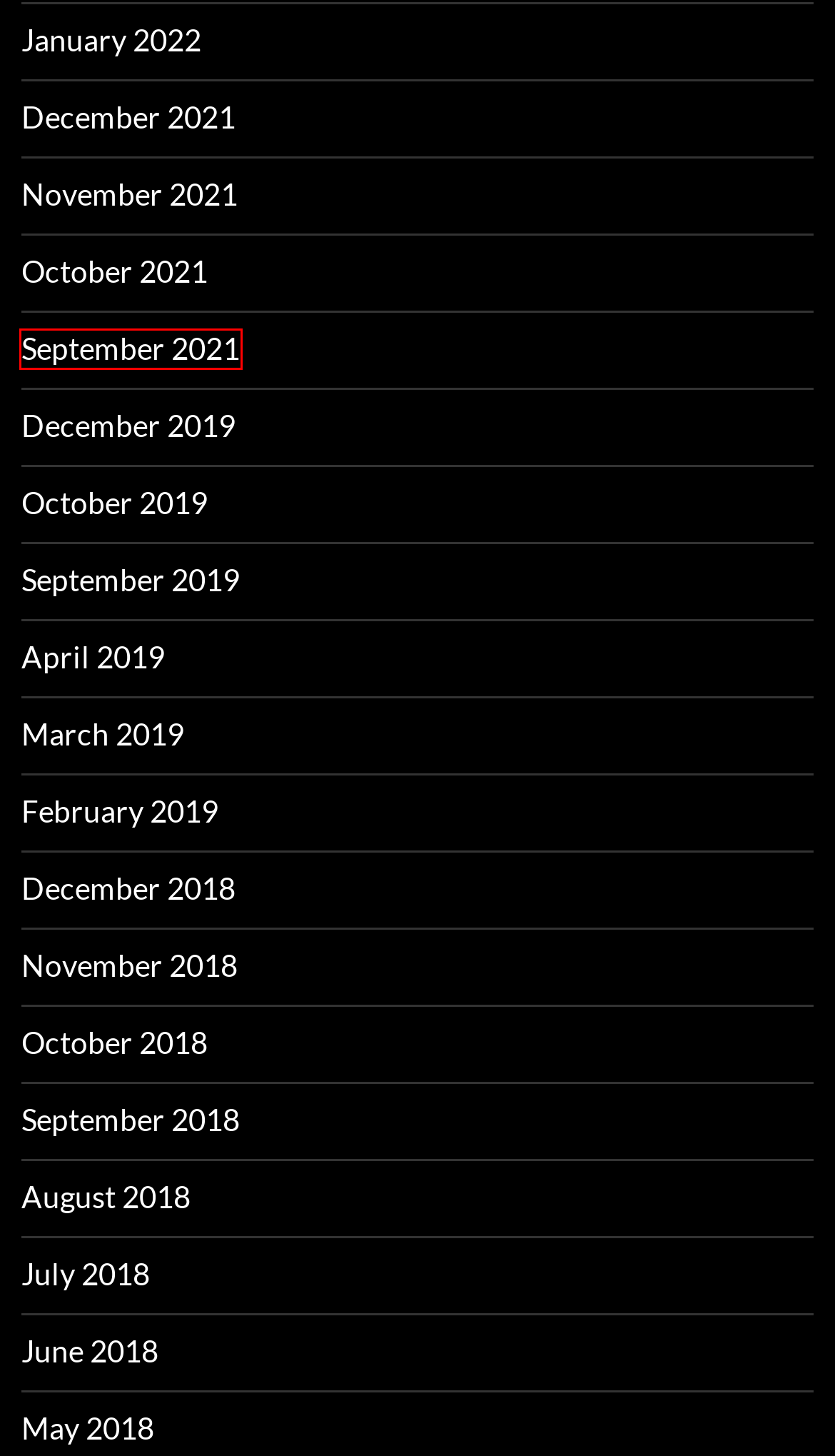A screenshot of a webpage is given with a red bounding box around a UI element. Choose the description that best matches the new webpage shown after clicking the element within the red bounding box. Here are the candidates:
A. September | 2021 | The Successful Home Inspector Podcast
B. October | 2021 | The Successful Home Inspector Podcast
C. December | 2018 | The Successful Home Inspector Podcast
D. January | 2022 | The Successful Home Inspector Podcast
E. July | 2018 | The Successful Home Inspector Podcast
F. October | 2018 | The Successful Home Inspector Podcast
G. December | 2021 | The Successful Home Inspector Podcast
H. November | 2021 | The Successful Home Inspector Podcast

A